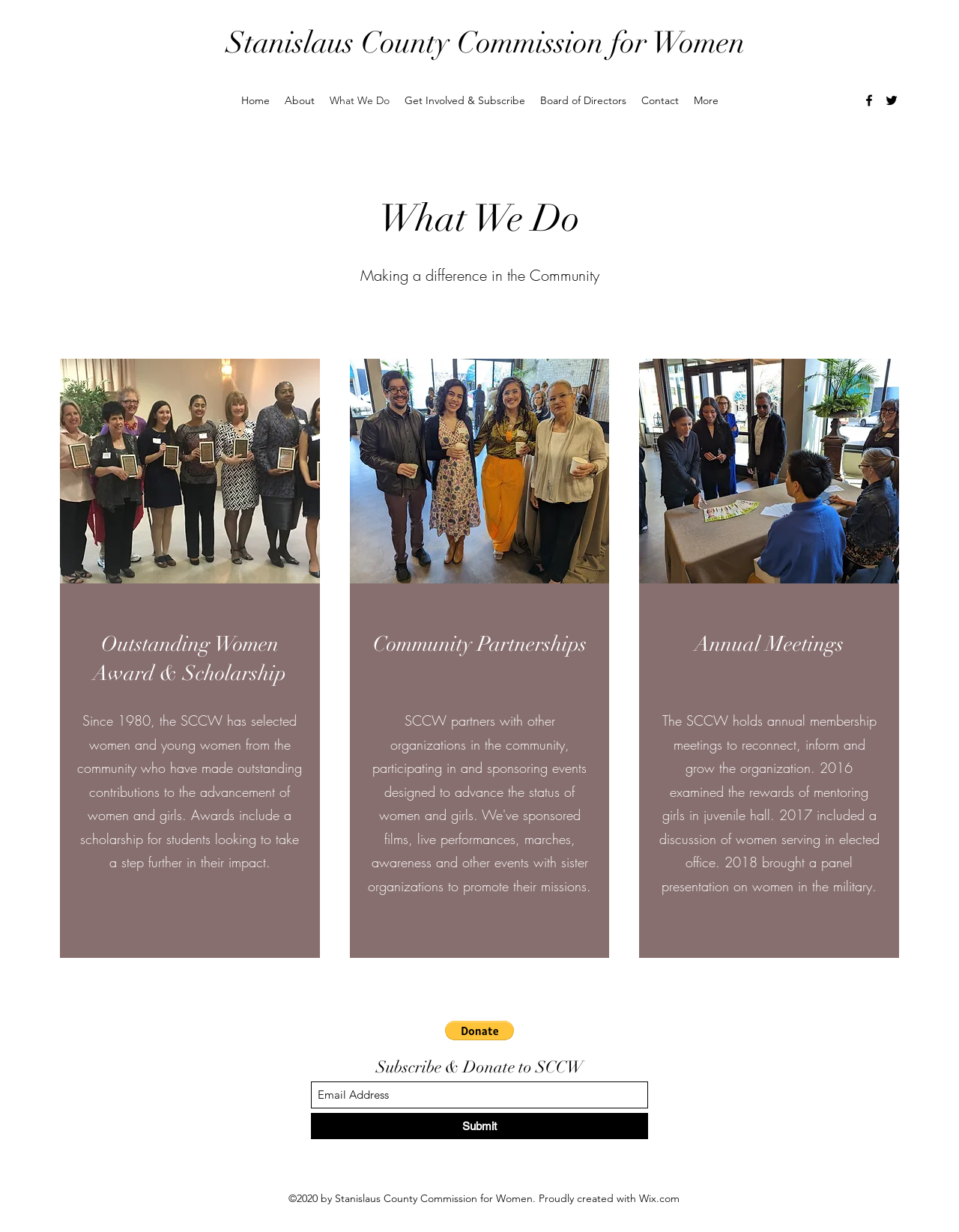Respond to the question below with a single word or phrase: What is the theme of the 2016 annual meeting?

Mentoring girls in juvenile hall